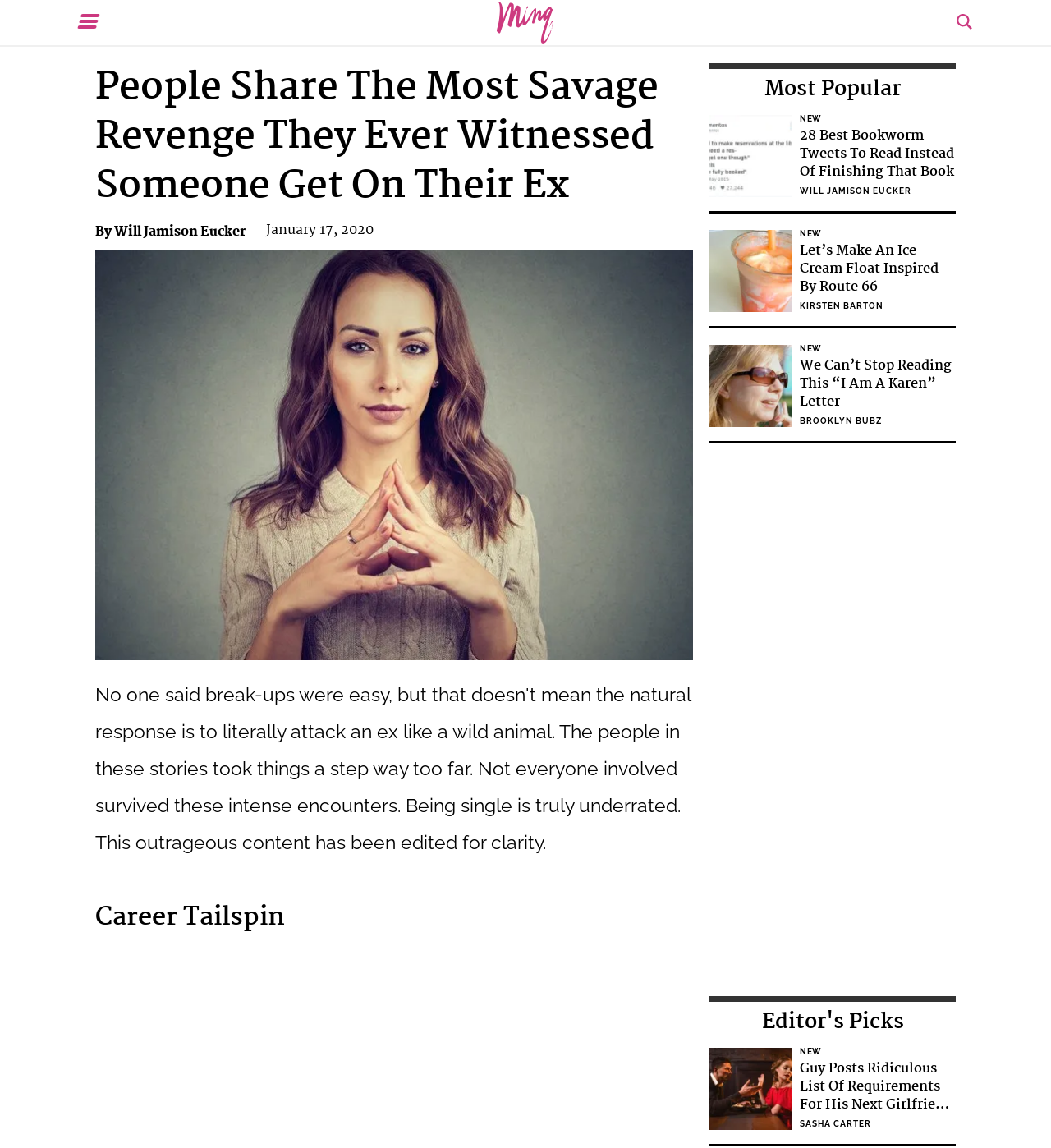Find and indicate the bounding box coordinates of the region you should select to follow the given instruction: "Click the 'Toggle Search' button".

[0.91, 0.001, 0.925, 0.036]